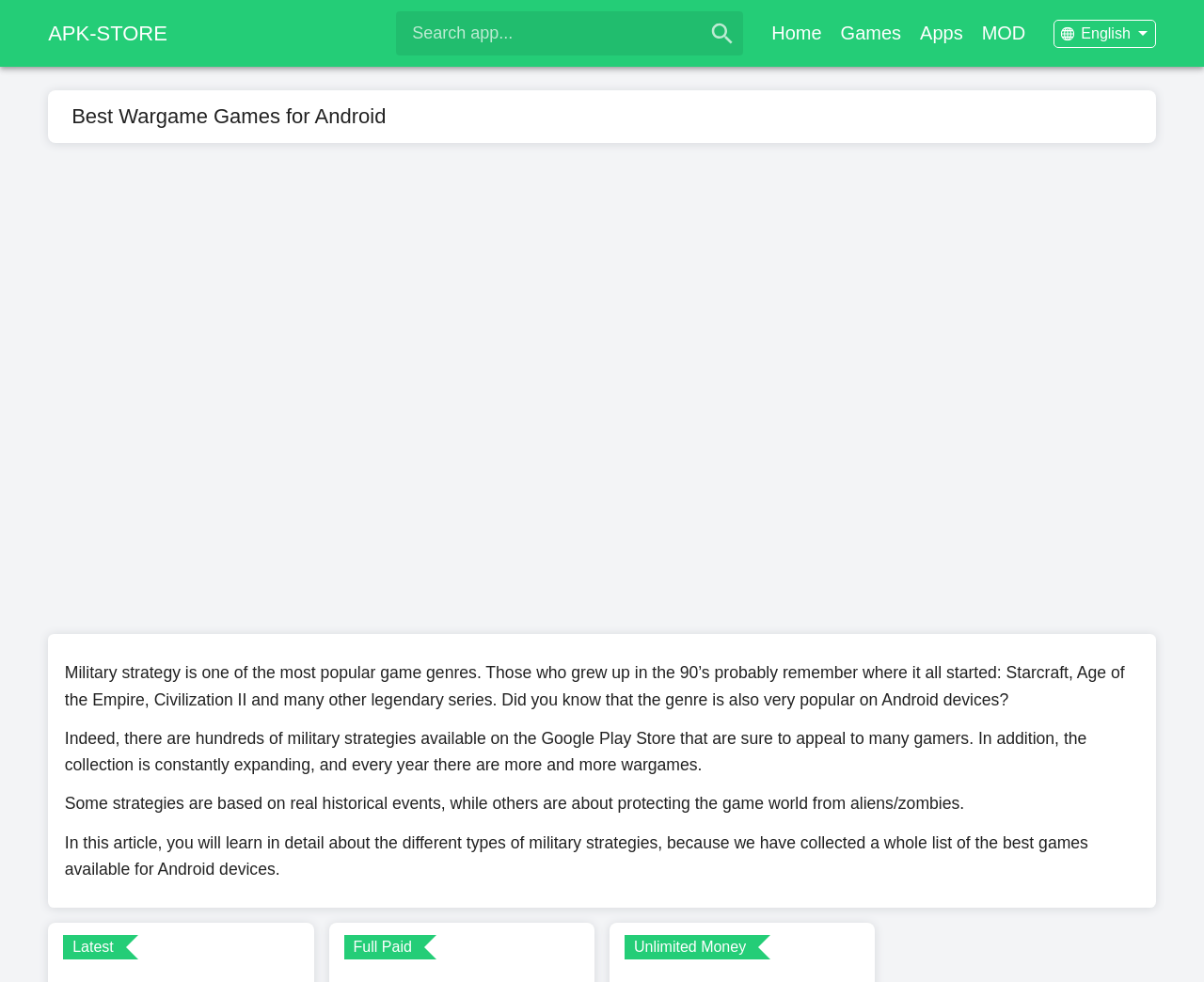Kindly determine the bounding box coordinates of the area that needs to be clicked to fulfill this instruction: "Click on APK-STORE".

[0.04, 0.022, 0.139, 0.046]